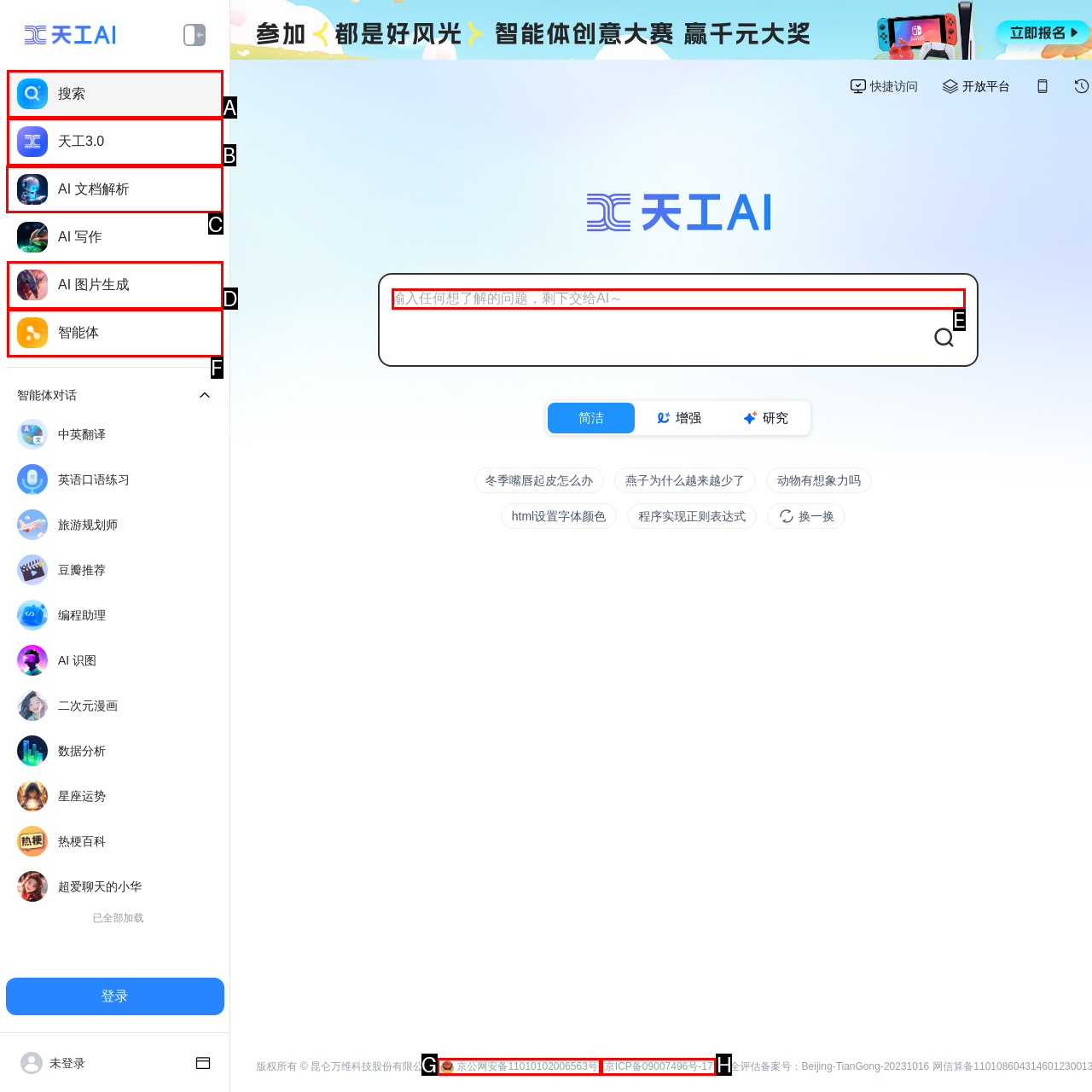Determine which HTML element I should select to execute the task: Access AI document parsing
Reply with the corresponding option's letter from the given choices directly.

C